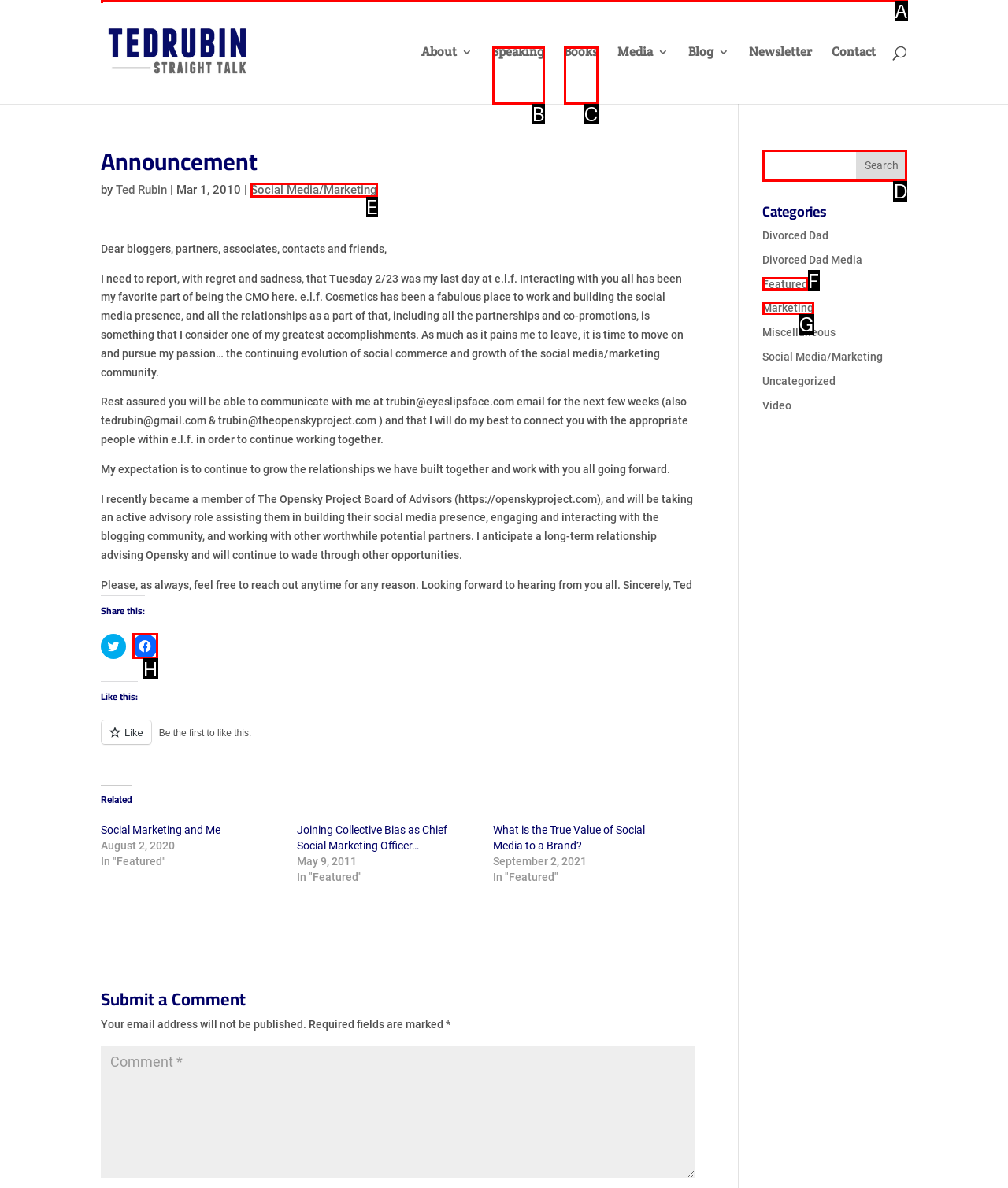To complete the instruction: Click on the About the Author link, which HTML element should be clicked?
Respond with the option's letter from the provided choices.

None